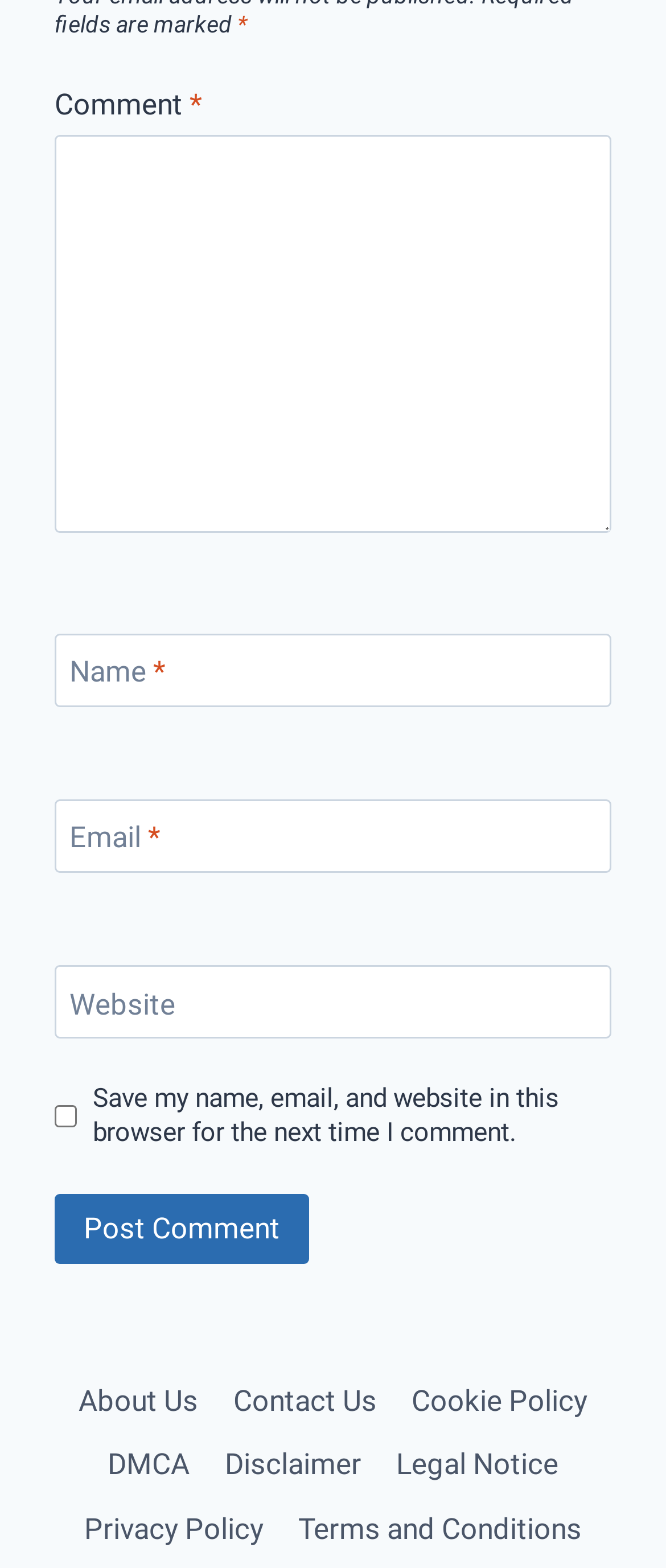Please specify the coordinates of the bounding box for the element that should be clicked to carry out this instruction: "Input your email". The coordinates must be four float numbers between 0 and 1, formatted as [left, top, right, bottom].

[0.082, 0.51, 0.918, 0.557]